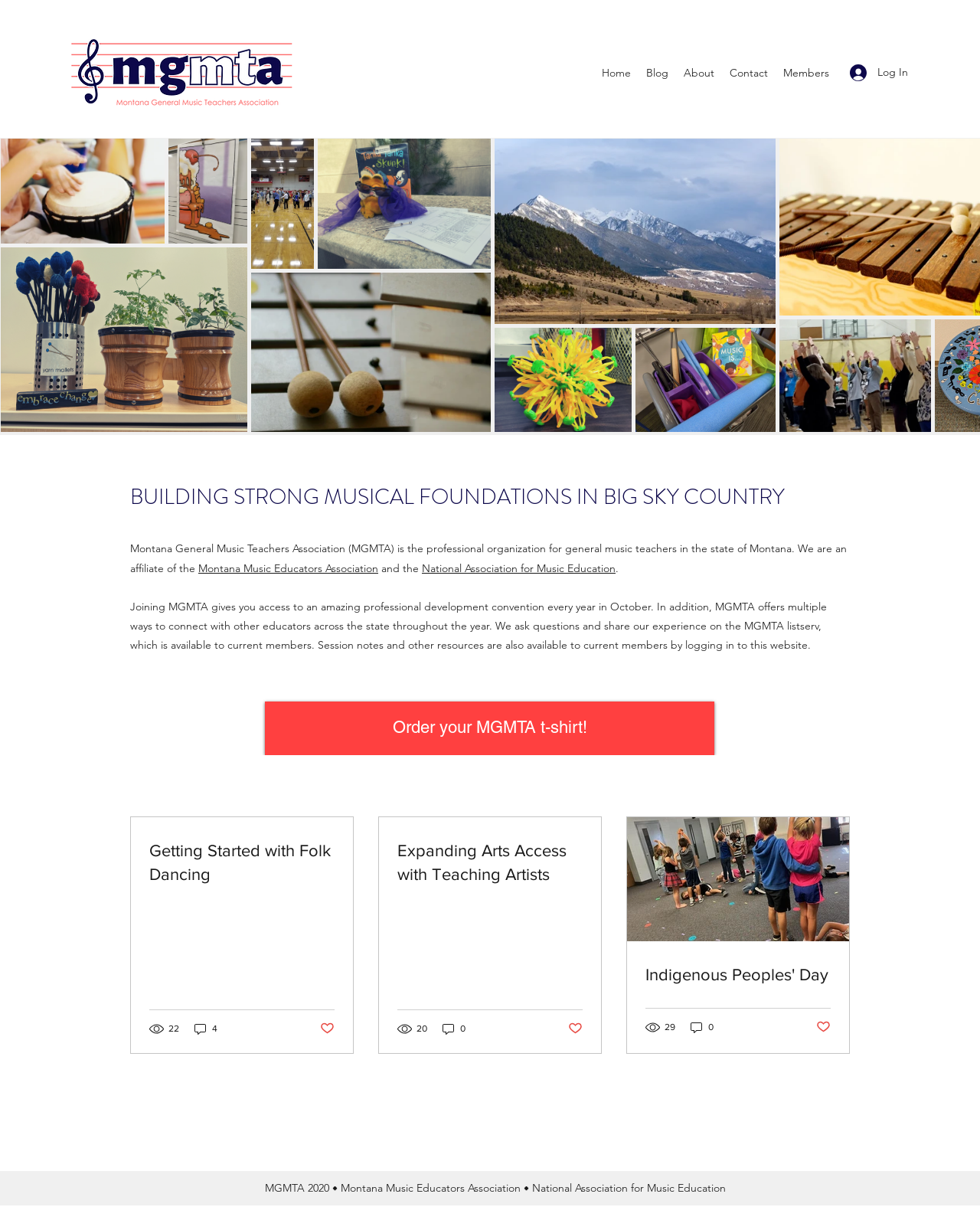Identify the bounding box for the UI element described as: "Log In". Ensure the coordinates are four float numbers between 0 and 1, formatted as [left, top, right, bottom].

[0.856, 0.049, 0.938, 0.072]